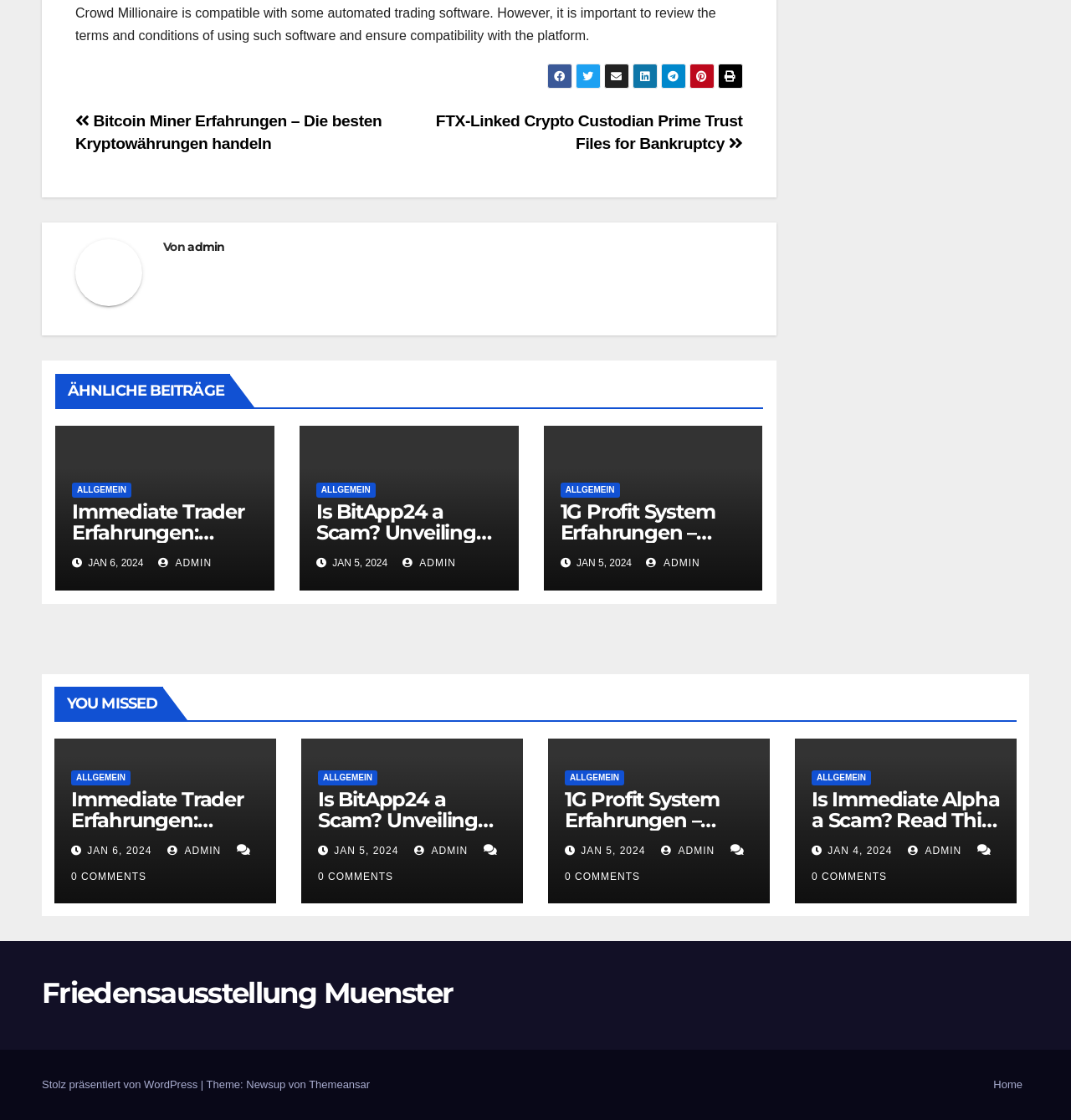Please indicate the bounding box coordinates of the element's region to be clicked to achieve the instruction: "Read the article 'FTX-Linked Crypto Custodian Prime Trust Files for Bankruptcy'". Provide the coordinates as four float numbers between 0 and 1, i.e., [left, top, right, bottom].

[0.407, 0.1, 0.693, 0.136]